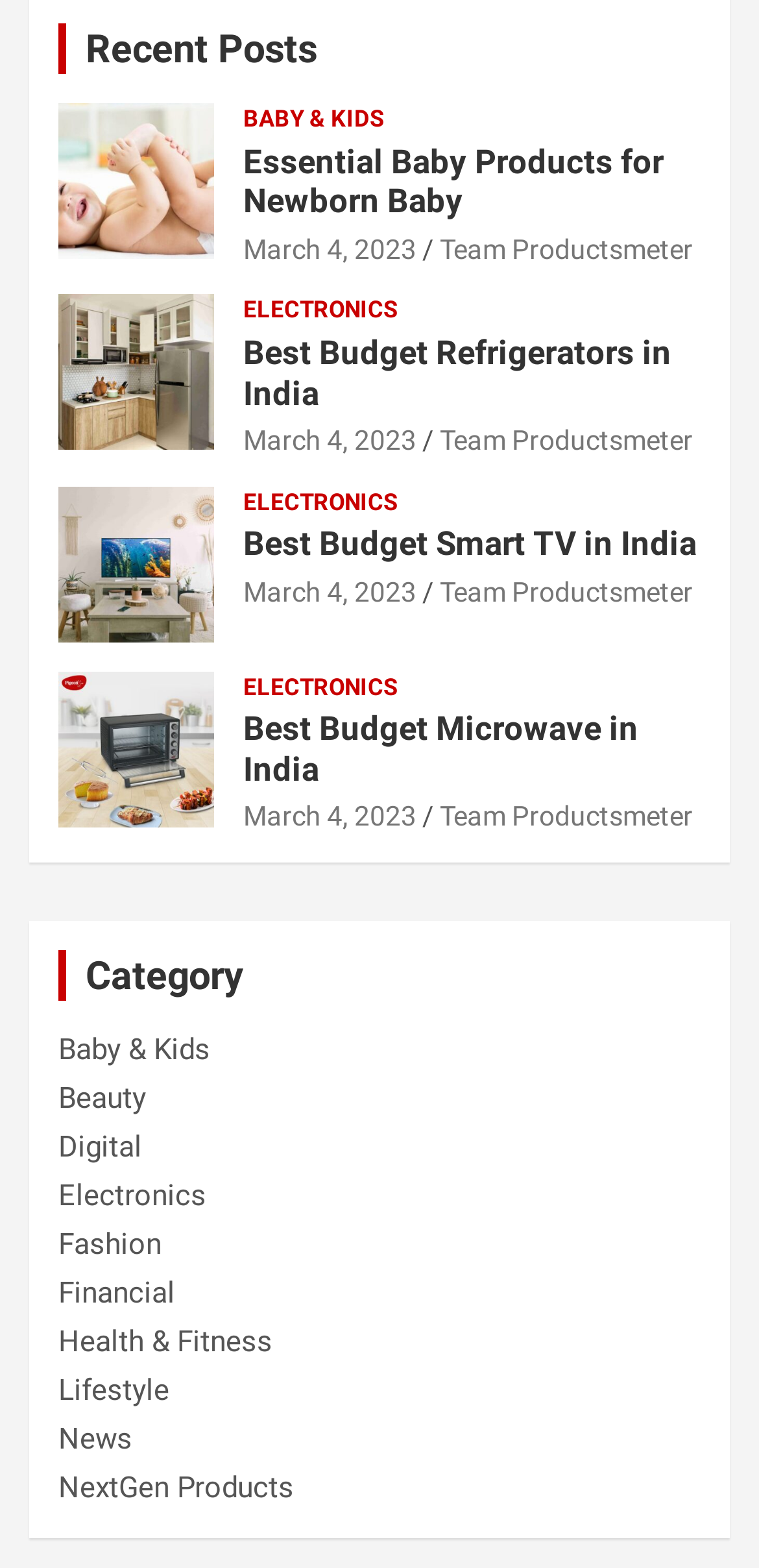Use the details in the image to answer the question thoroughly: 
What is the author of the posts?

The author of the posts is mentioned as 'Team Productsmeter' which is common to all the posts on the webpage.